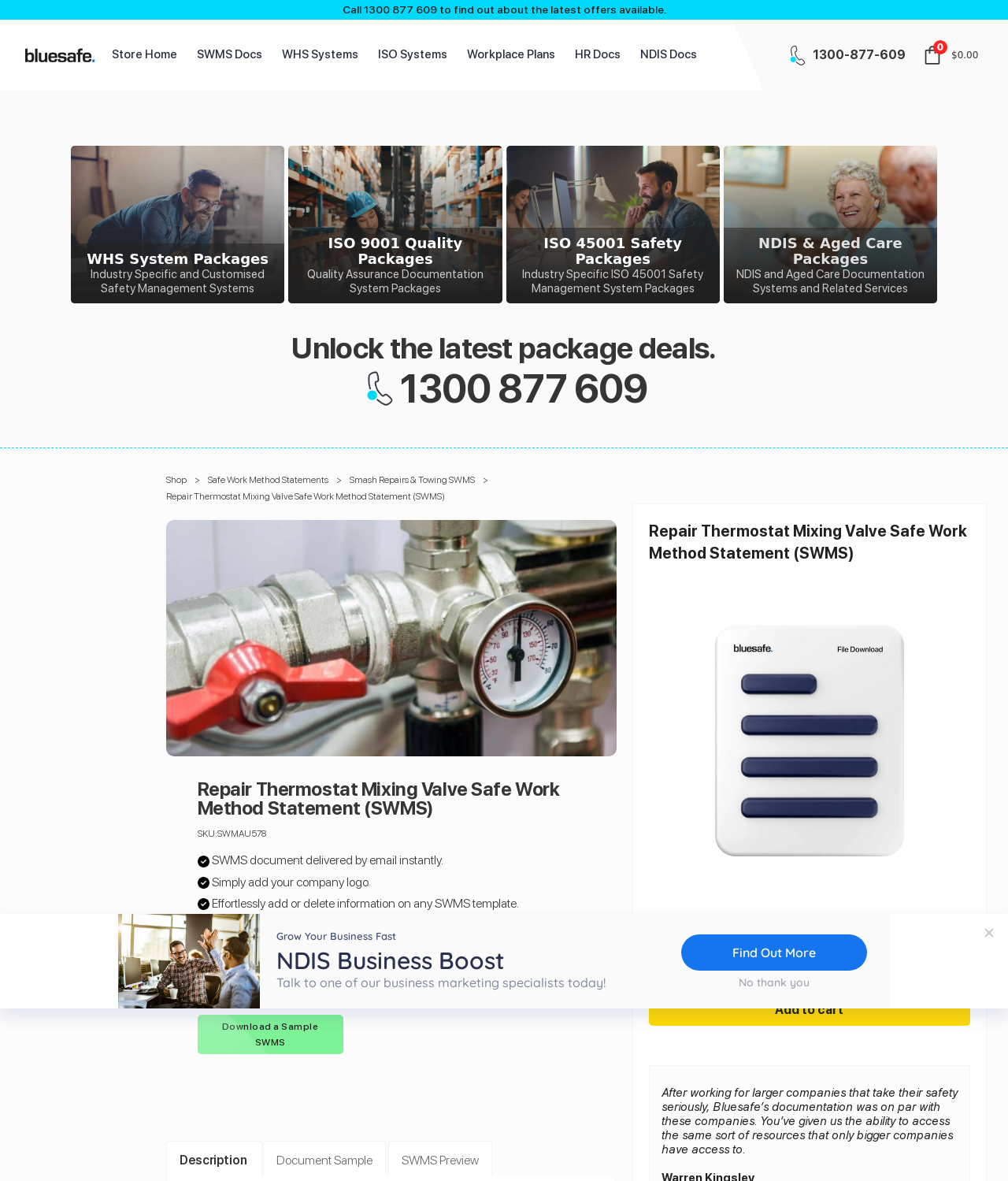What is the phone number to call for latest offers?
Using the image as a reference, give an elaborate response to the question.

I found the phone number by looking at the heading 'Call 1300 877 609 to find out about the latest offers available.' which is located at the top of the webpage.